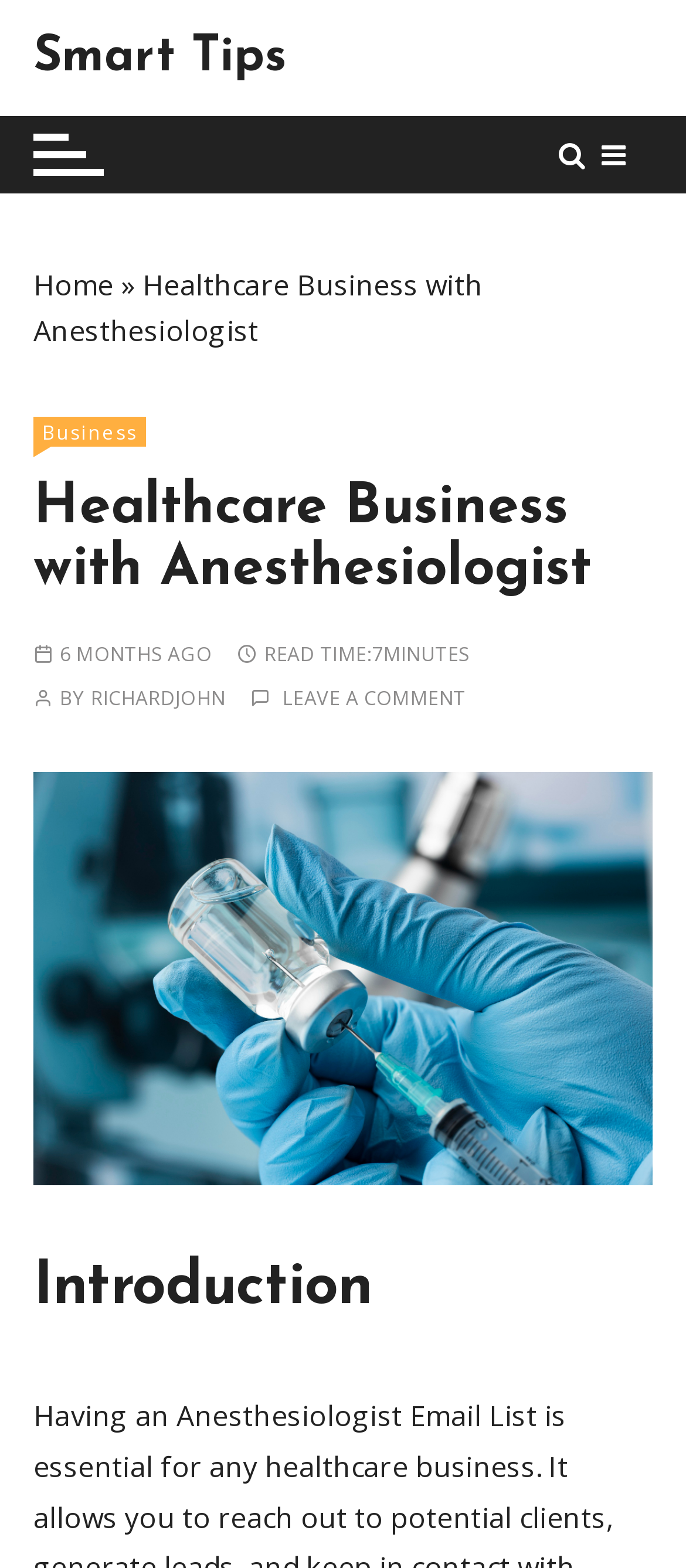Please answer the following query using a single word or phrase: 
What is the category of the business discussed?

Healthcare